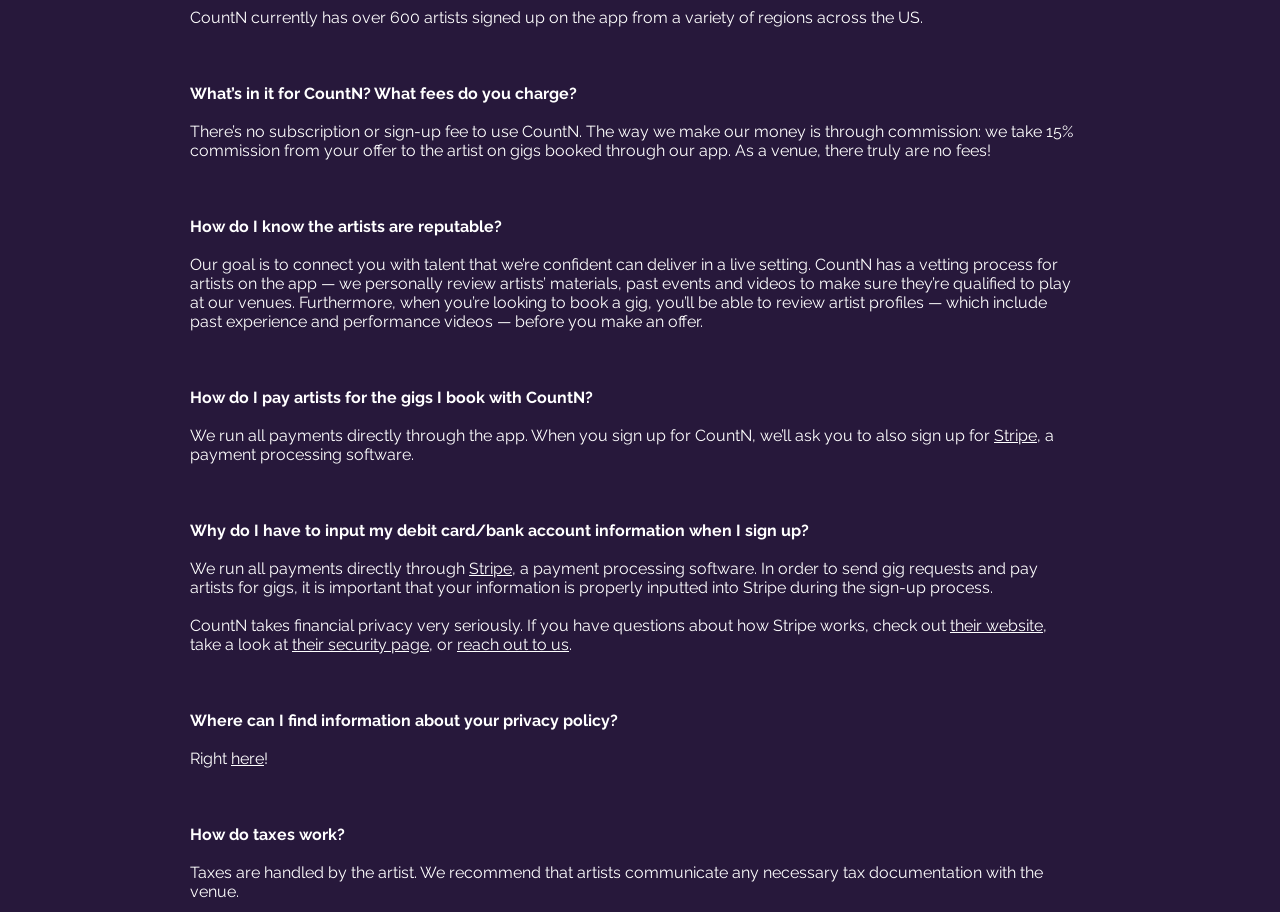Analyze the image and deliver a detailed answer to the question: Where can I find the privacy policy?

The webpage provides a link to the privacy policy, which can be found by clicking on the 'Right here' link, indicating that the policy is easily accessible on the website.